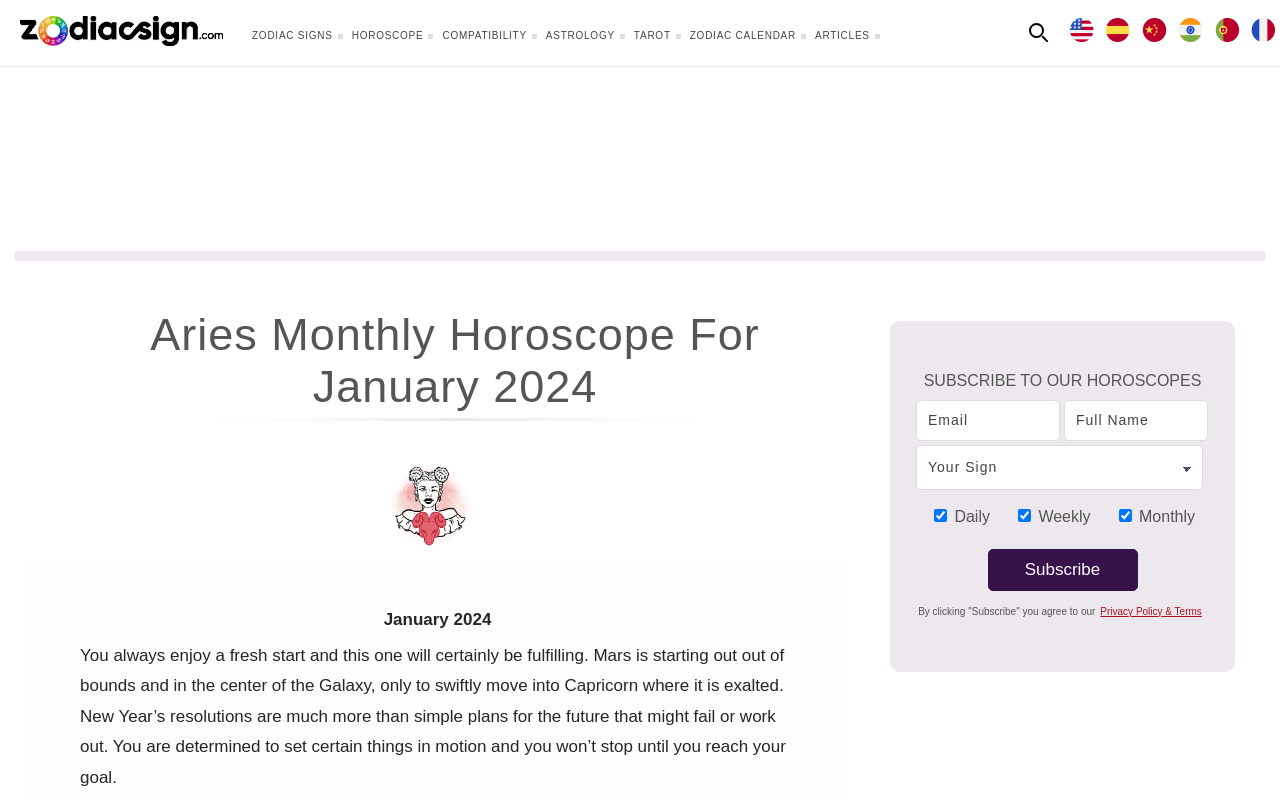Locate and extract the text of the main heading on the webpage.

Aries Monthly Horoscope For January 2024